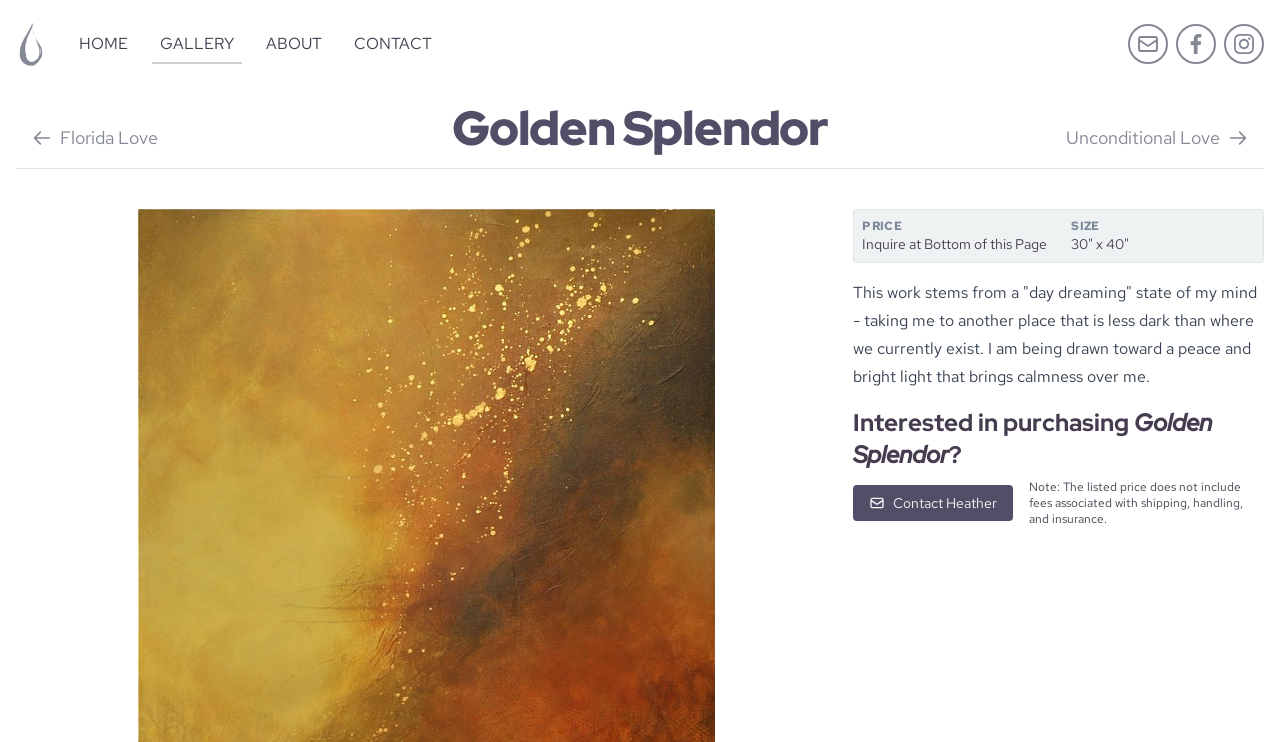Respond to the following question using a concise word or phrase: 
Is the price of the artwork 'Golden Splendor' inclusive of shipping fees?

No